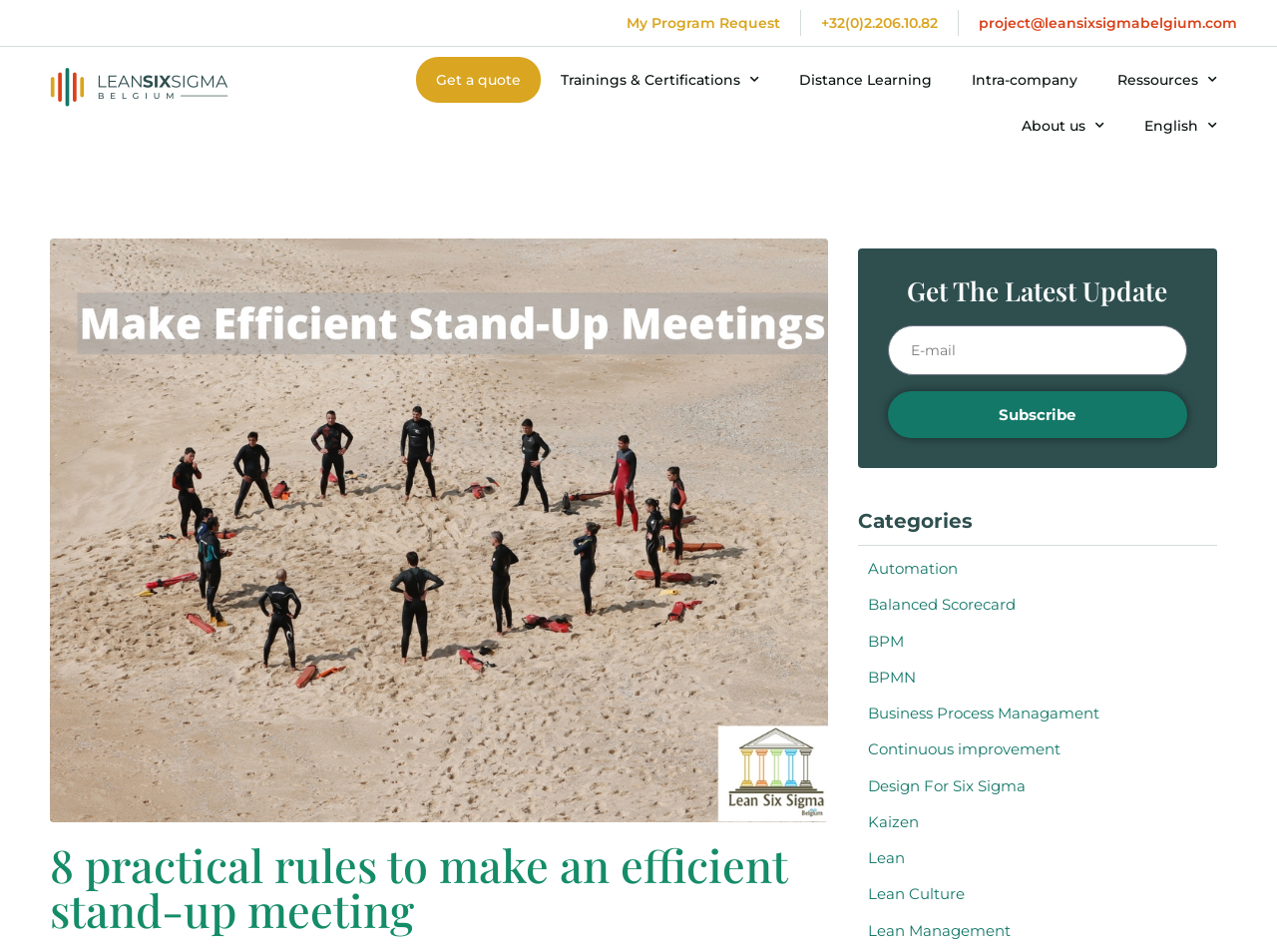Please provide a comprehensive response to the question based on the details in the image: What is the company's phone number?

I found the phone number by looking at the links at the top of the webpage, where I saw a link with the text '+32(0)2.206.10.82'.